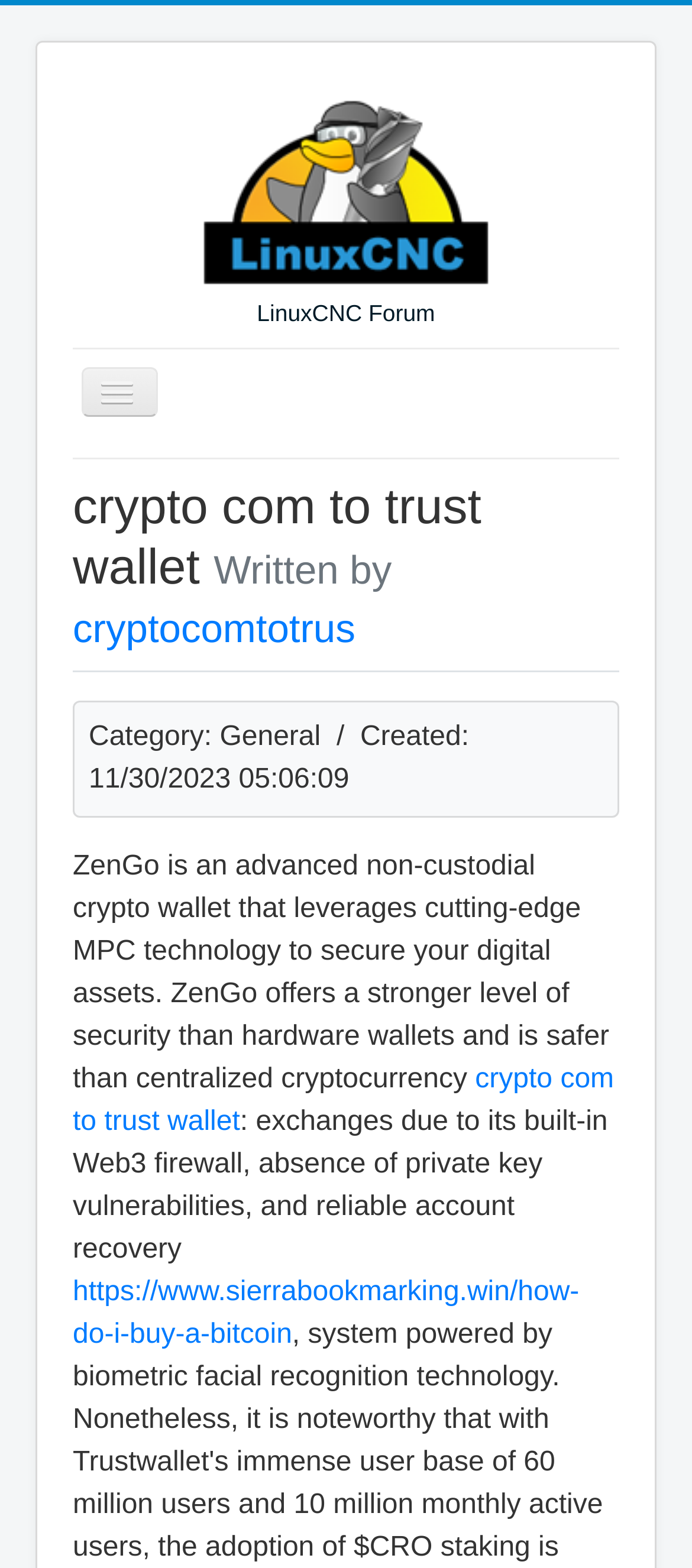Describe all the key features and sections of the webpage thoroughly.

The webpage appears to be a forum or discussion page related to LinuxCNC. At the top, there is a link to the LinuxCNC Forum, accompanied by an image with the same name. Below this, there is a navigation toggle button labeled "Toggle Navigation".

On the left side of the page, there is a login form with fields for username and password, along with a "Remember Me" checkbox and a "Log in" button. Below the login form, there are links to "Forgot Login?" and "Sign up".

The main content of the page is a post or article titled "crypto com to trust wallet" written by "cryptocomtotrus". The post has a heading with the title and author, followed by a category and creation date. The main text of the post describes ZenGo, a non-custodial crypto wallet, highlighting its advanced security features and advantages over hardware wallets and centralized cryptocurrency exchanges.

There are several links within the post, including one to the original article and another to an external website about buying Bitcoin. The post occupies most of the page, with the login form and navigation elements taking up the top-left section.